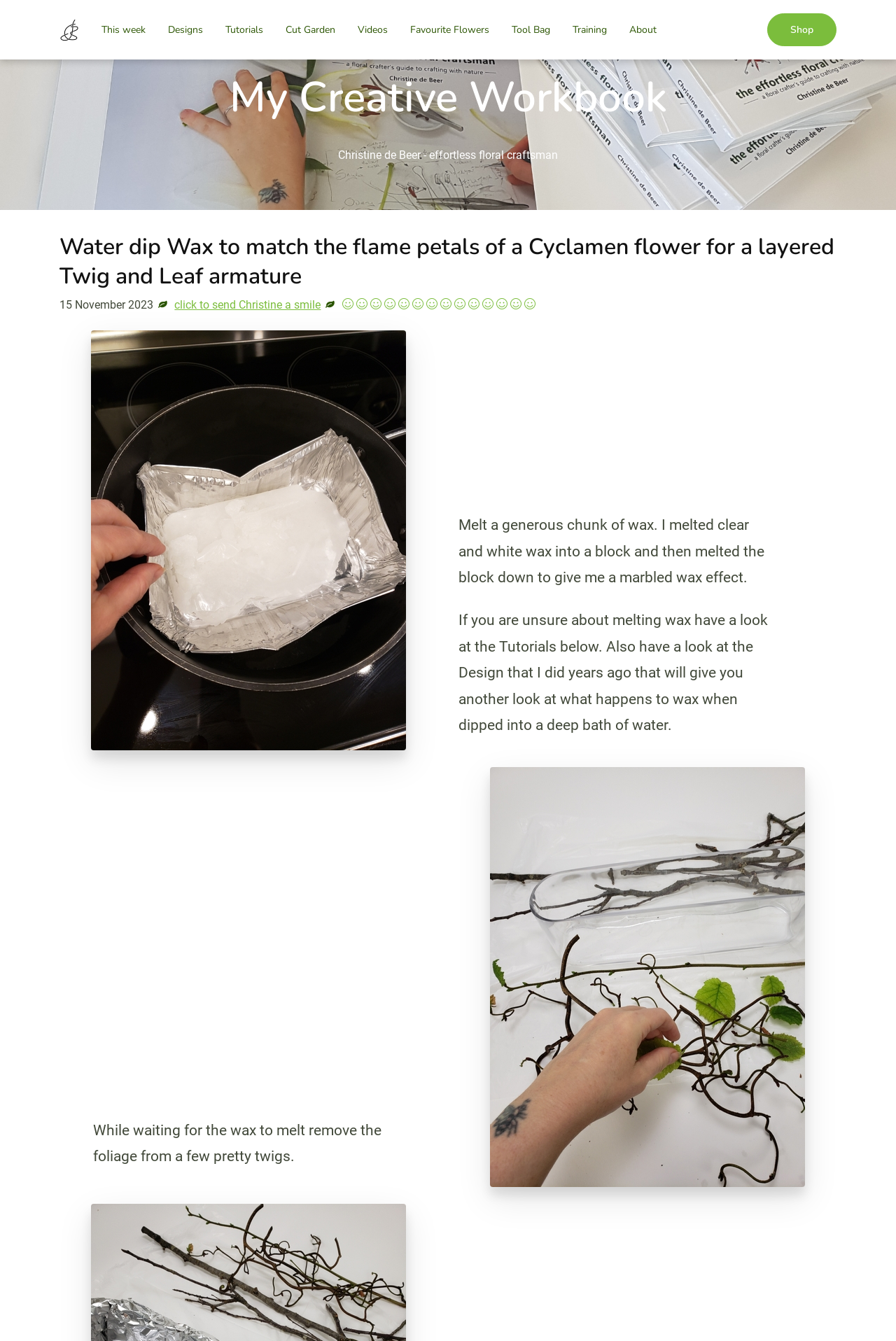Please provide a brief answer to the following inquiry using a single word or phrase:
What is the purpose of melting wax in the tutorial?

To create a marbled wax effect